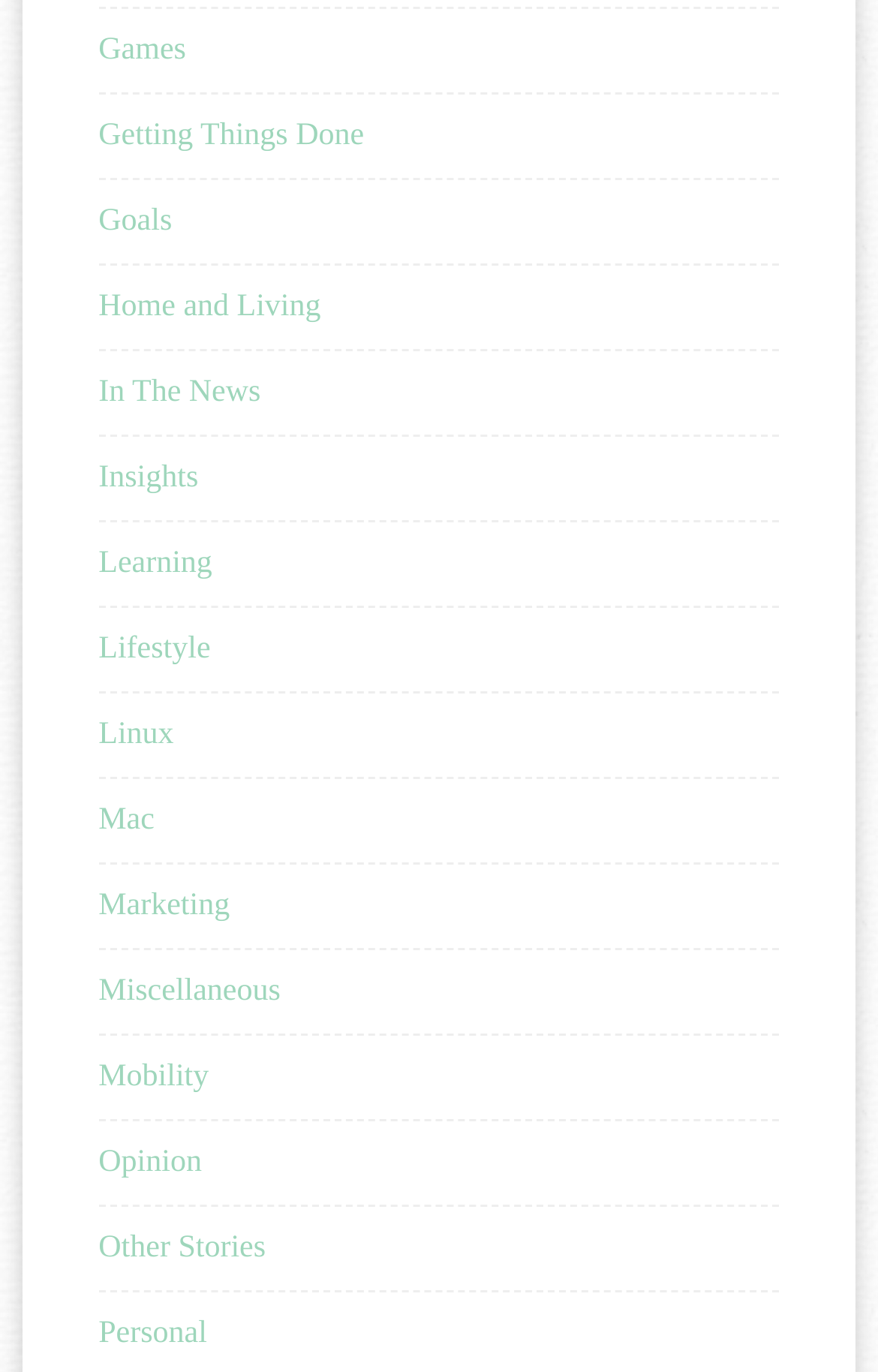Give a one-word or short-phrase answer to the following question: 
What is the last category listed on the webpage?

Personal